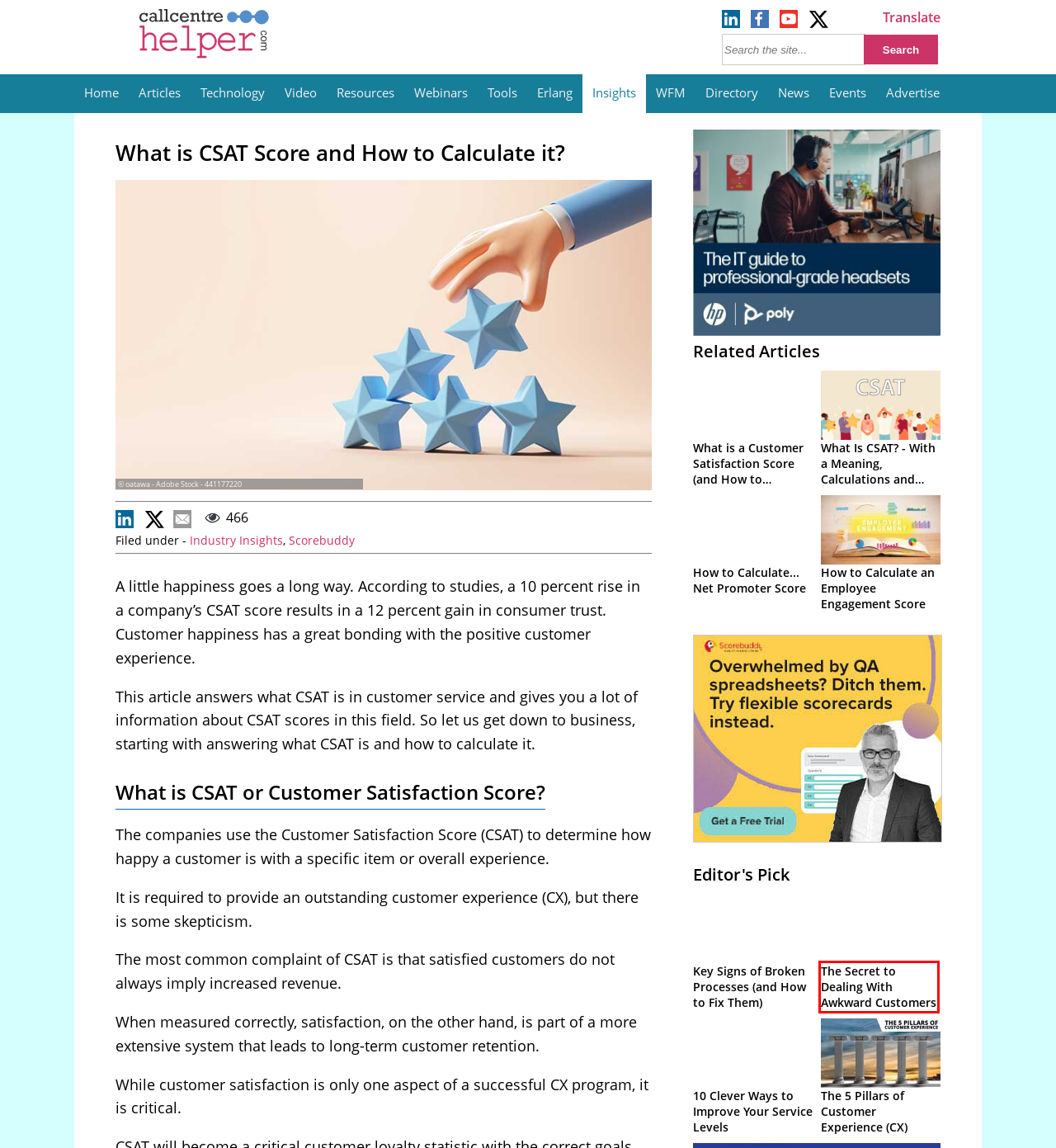Using the screenshot of a webpage with a red bounding box, pick the webpage description that most accurately represents the new webpage after the element inside the red box is clicked. Here are the candidates:
A. White Papers
B. 10 Clever Ways to Improve Your Service Levels
C. Call Centre Helper Magazine
D. Essential Call Centre Tools | Call Centre Helper
E. The Secret to Dealing With Awkward Customers
F. Featured Webinar | Call Centre Helper
G. Key Signs of Broken Processes (and How to Fix Them)
H. Workforce Management (WFM) | Call Centre Helper

E